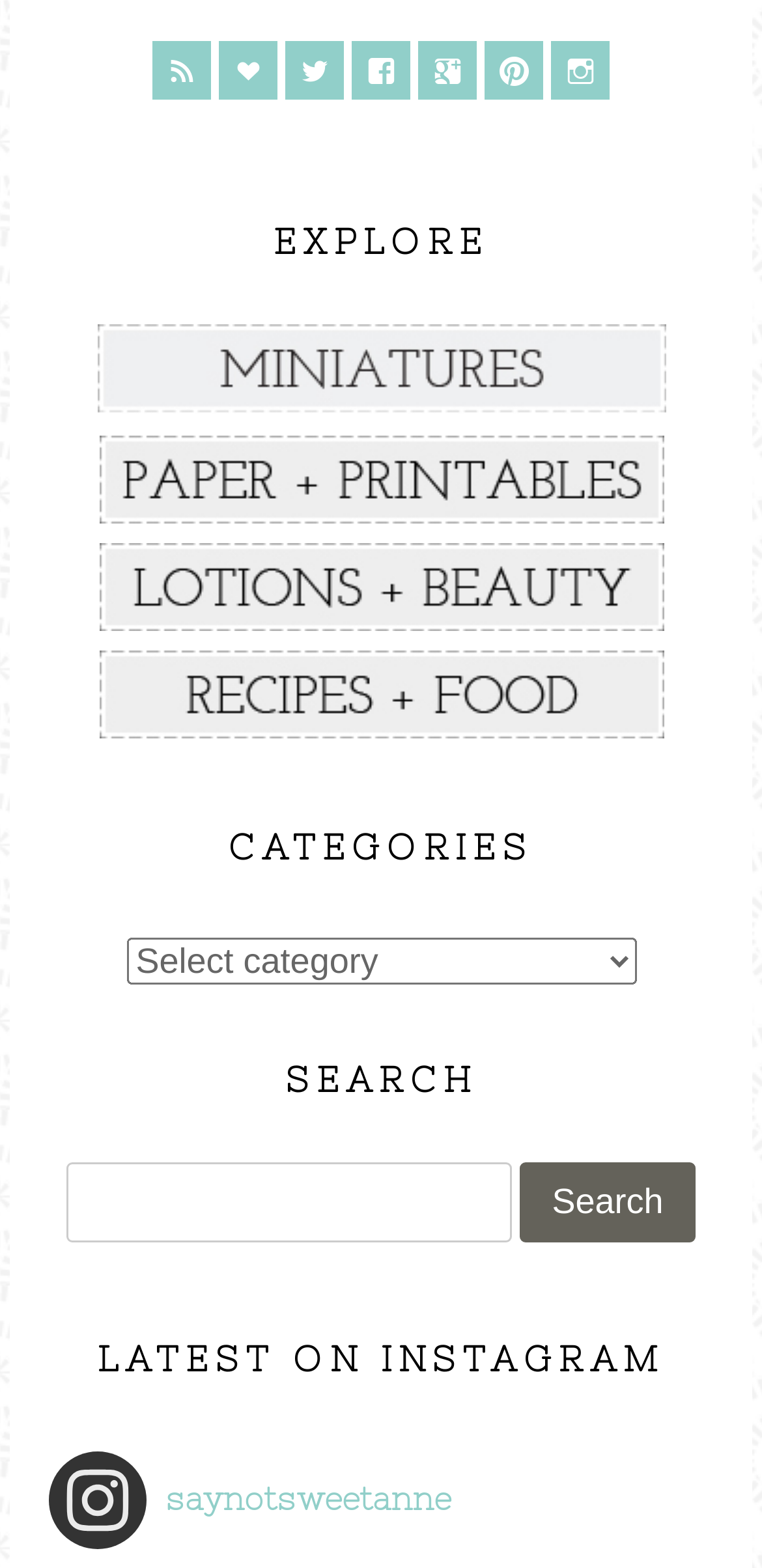From the webpage screenshot, identify the region described by September 2022. Provide the bounding box coordinates as (top-left x, top-left y, bottom-right x, bottom-right y), with each value being a floating point number between 0 and 1.

None